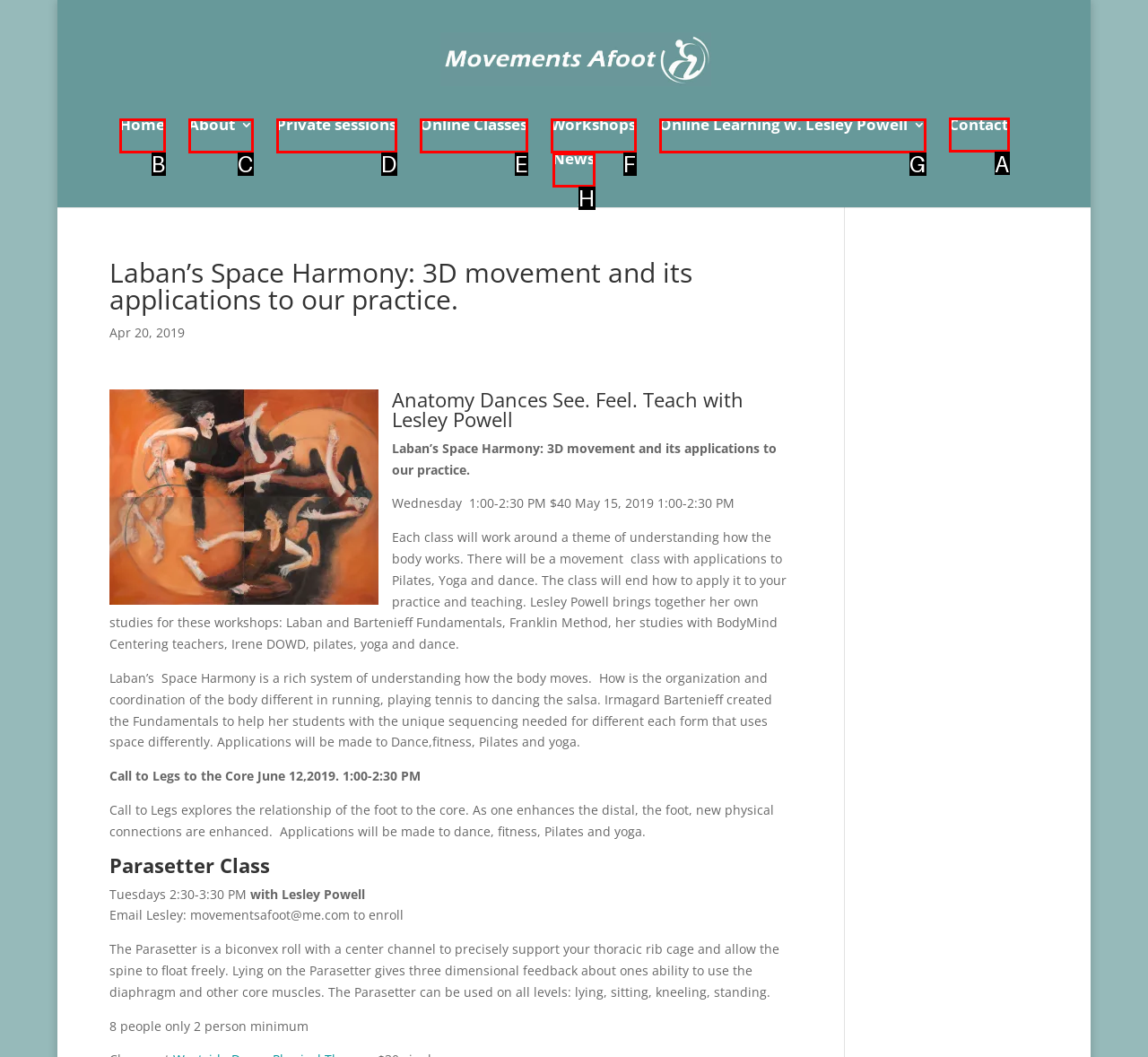Decide which UI element to click to accomplish the task: Click Contact
Respond with the corresponding option letter.

A